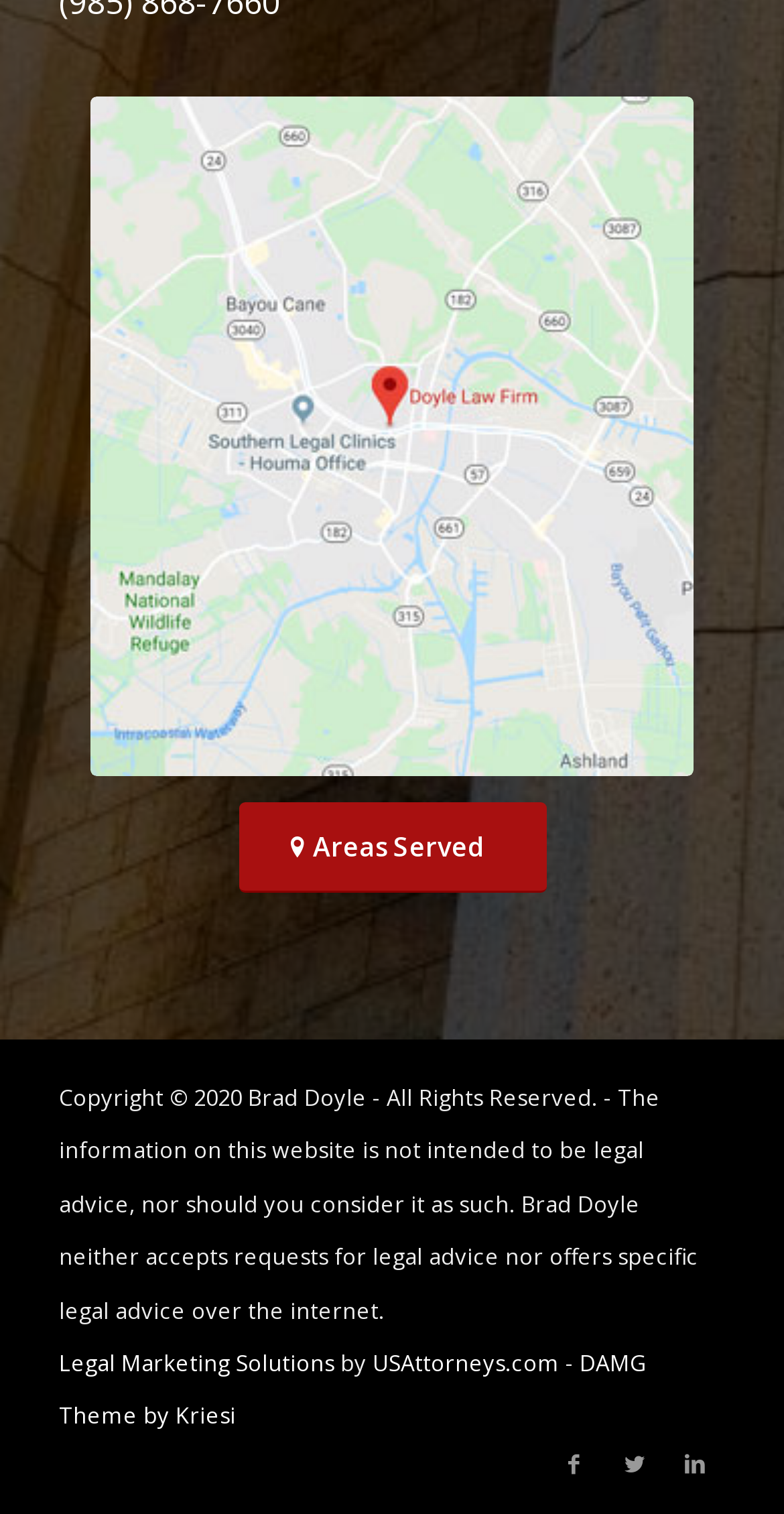Analyze the image and provide a detailed answer to the question: How many social media links are there?

At the bottom of the webpage, there are three social media links: 'Link to Facebook', 'Link to Twitter', and 'Link to LinkedIn'.